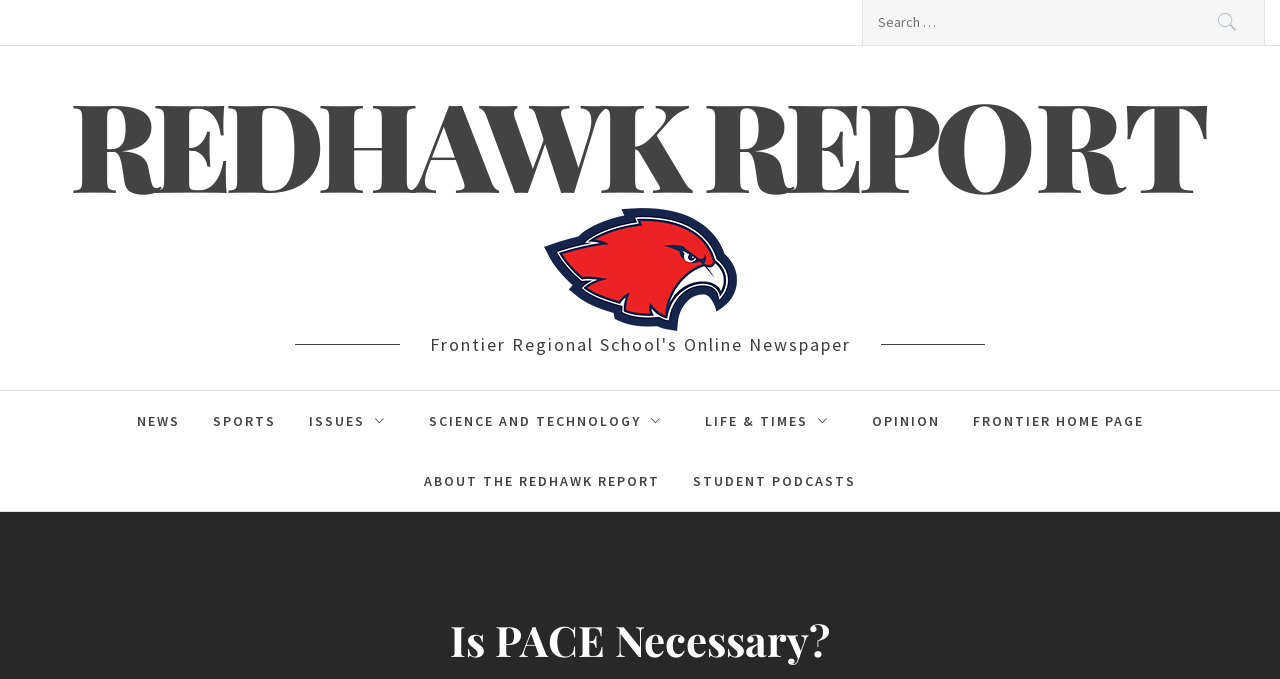Respond to the following query with just one word or a short phrase: 
What is the name of the report?

Redhawk Report